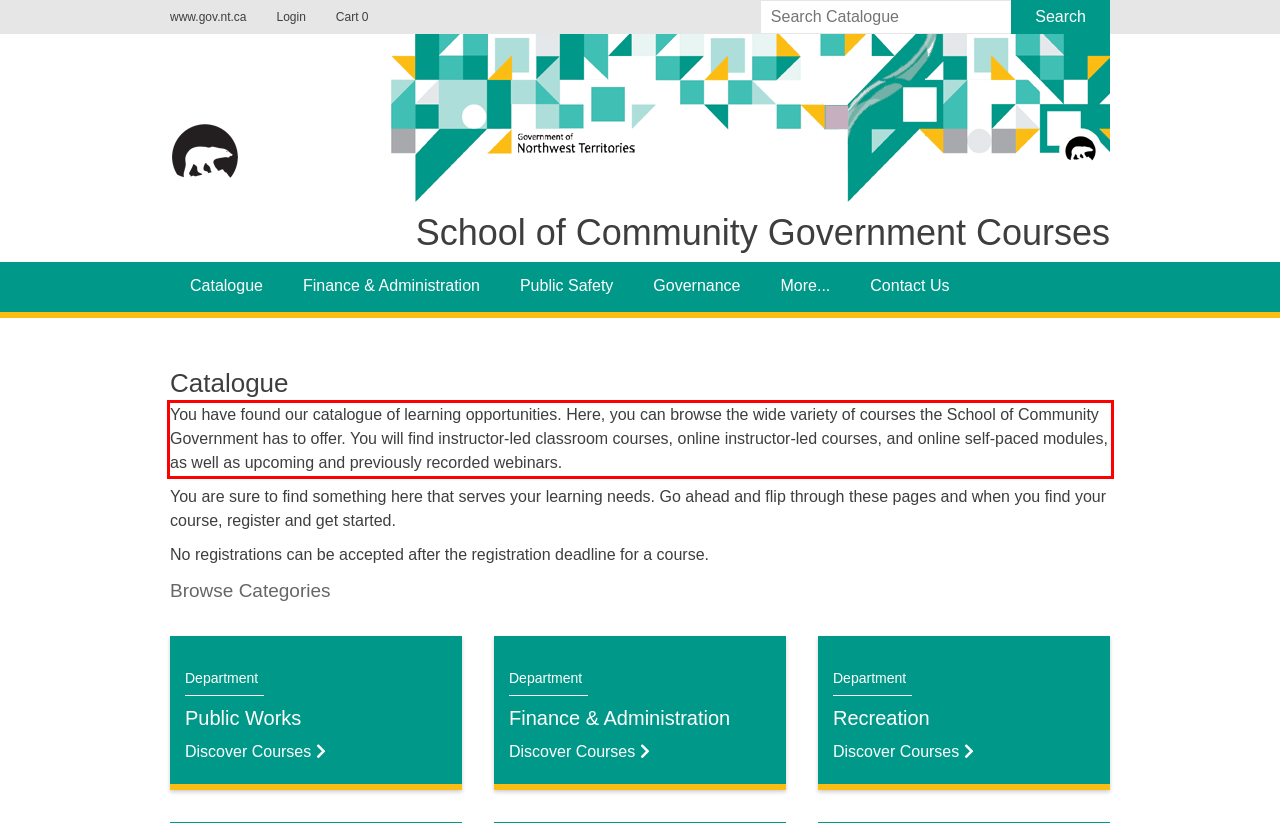View the screenshot of the webpage and identify the UI element surrounded by a red bounding box. Extract the text contained within this red bounding box.

You have found our catalogue of learning opportunities. Here, you can browse the wide variety of courses the School of Community Government has to offer. You will find instructor-led classroom courses, online instructor-led courses, and online self-paced modules, as well as upcoming and previously recorded webinars.